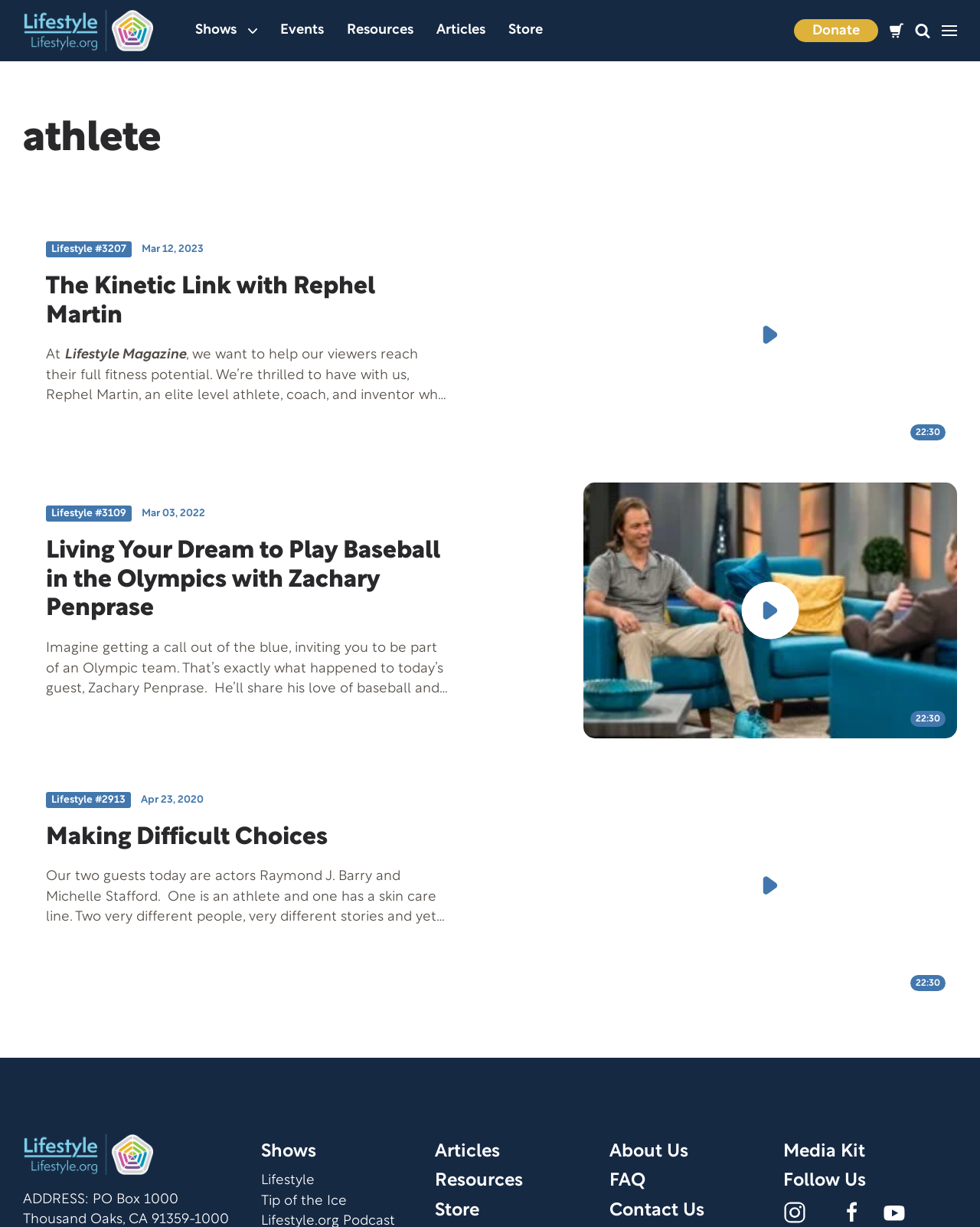Analyze and describe the webpage in a detailed narrative.

The webpage is about Lifestyle Magazine, which focuses on fitness and wellness. At the top, there is a navigation menu with links to "Shows", "Events", "Resources", "Articles", and "Store". On the top right, there is a "Donate" button and a button to open a menu.

Below the navigation menu, there is a large heading that reads "athlete Archives - Lifestyle". Underneath, there are three articles with images and headings. The first article is about Rephel Martin, an elite athlete, coach, and inventor who has created a device to strengthen and rehab muscles. The second article is about Zachary Penprase, who shares his experience of being part of an Olympic team and overcoming bullying. The third article is about making difficult choices, featuring two guests, Raymond J. Barry and Michelle Stafford, who share their stories of pursuing their passions.

Each article has a heading, a brief summary, and an image. The articles are arranged in a vertical column, with the most recent one at the top. There are also links to older articles at the bottom of the page.

On the bottom left, there is a section with links to "Lifestyle", "Shows", "Tip of the Ice", "Articles", "Resources", "Store", "About Us", "FAQ", "Contact Us", and "Media Kit". On the bottom right, there is a section with links to social media platforms and a "Follow Us" label.

Throughout the page, there are several images, including a logo of Lifestyle Magazine at the top left and images accompanying each article. The overall layout is clean and easy to navigate, with clear headings and concise summaries of each article.